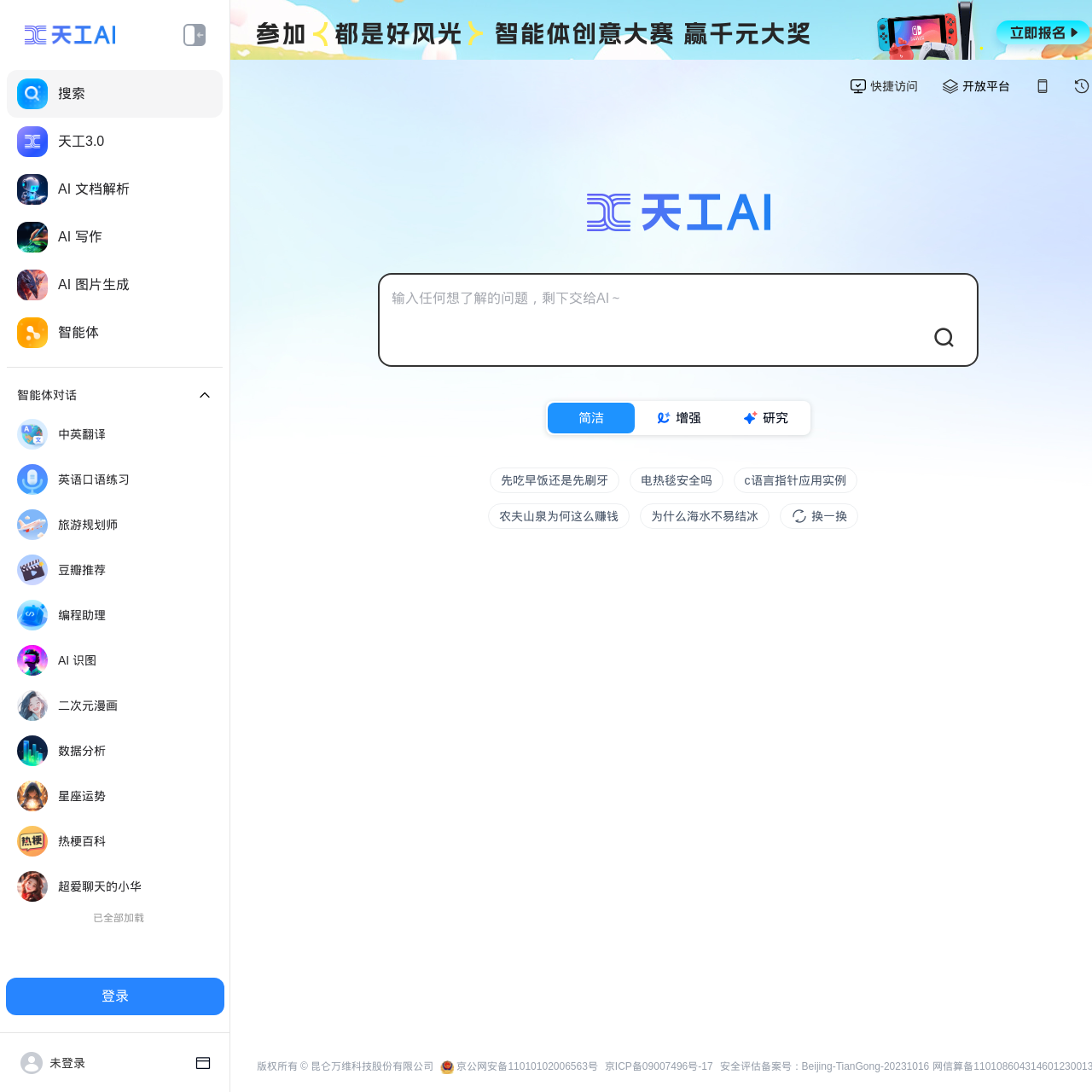Please answer the following question using a single word or phrase: 
What is the purpose of the textbox?

Input questions